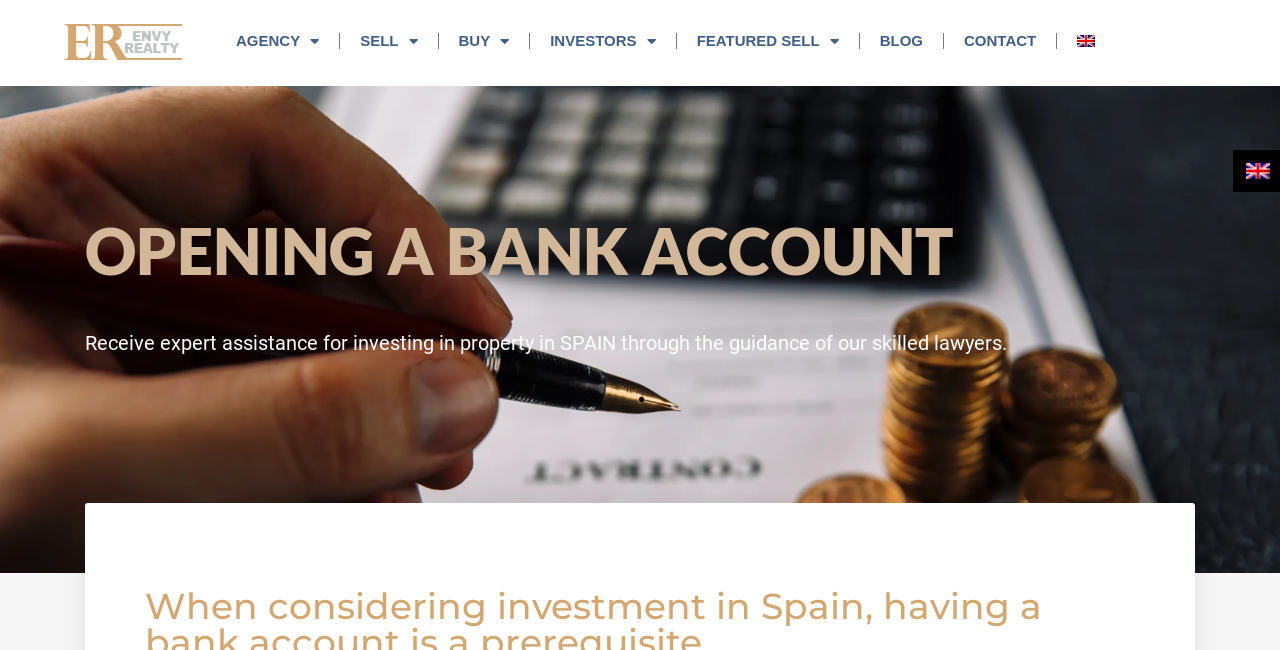Identify the bounding box coordinates of the area that should be clicked in order to complete the given instruction: "View SELL options". The bounding box coordinates should be four float numbers between 0 and 1, i.e., [left, top, right, bottom].

[0.266, 0.028, 0.342, 0.098]